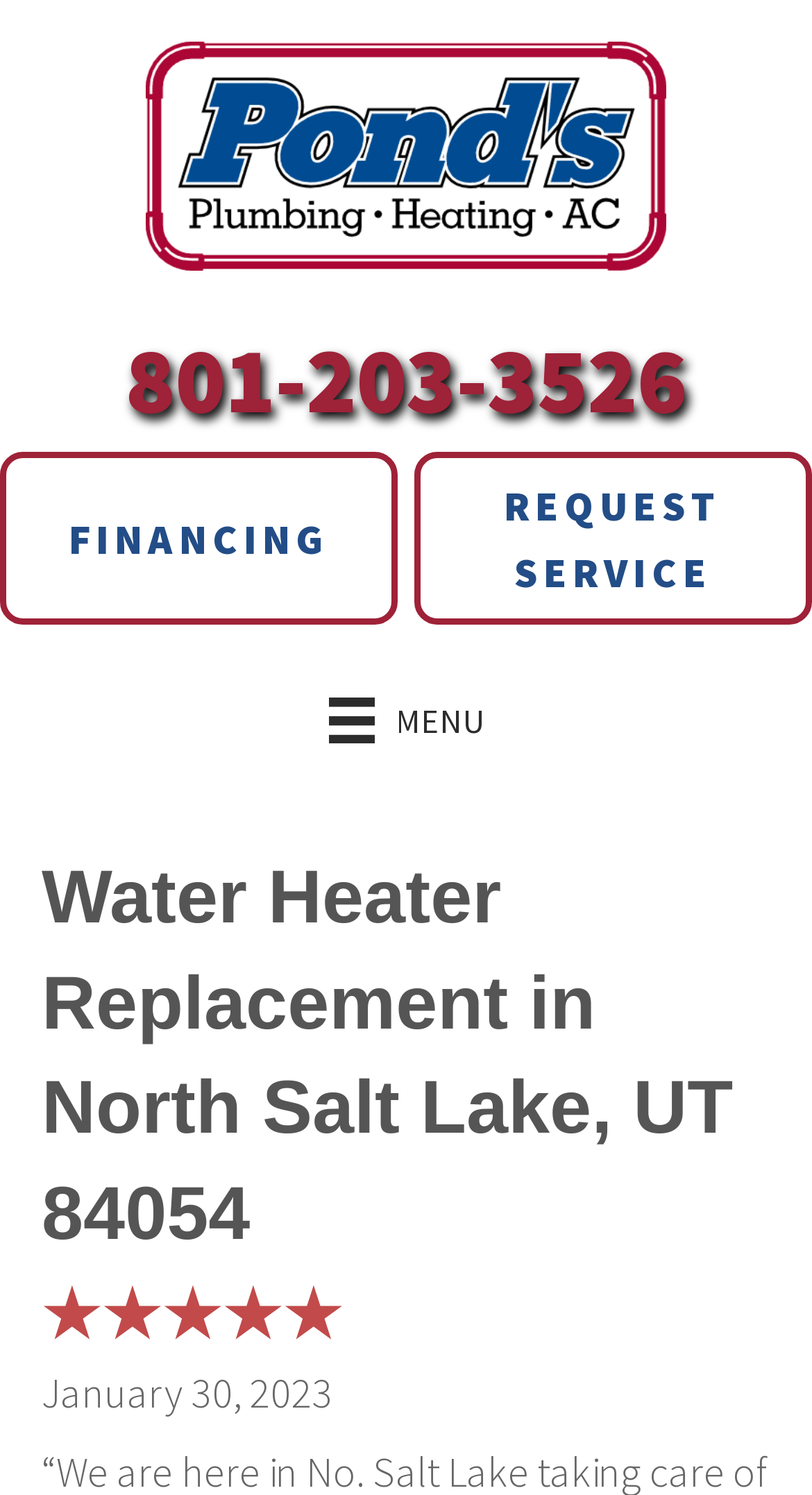What is the company name?
Answer with a single word or phrase by referring to the visual content.

Ponds Plumbing, Heating & A/C